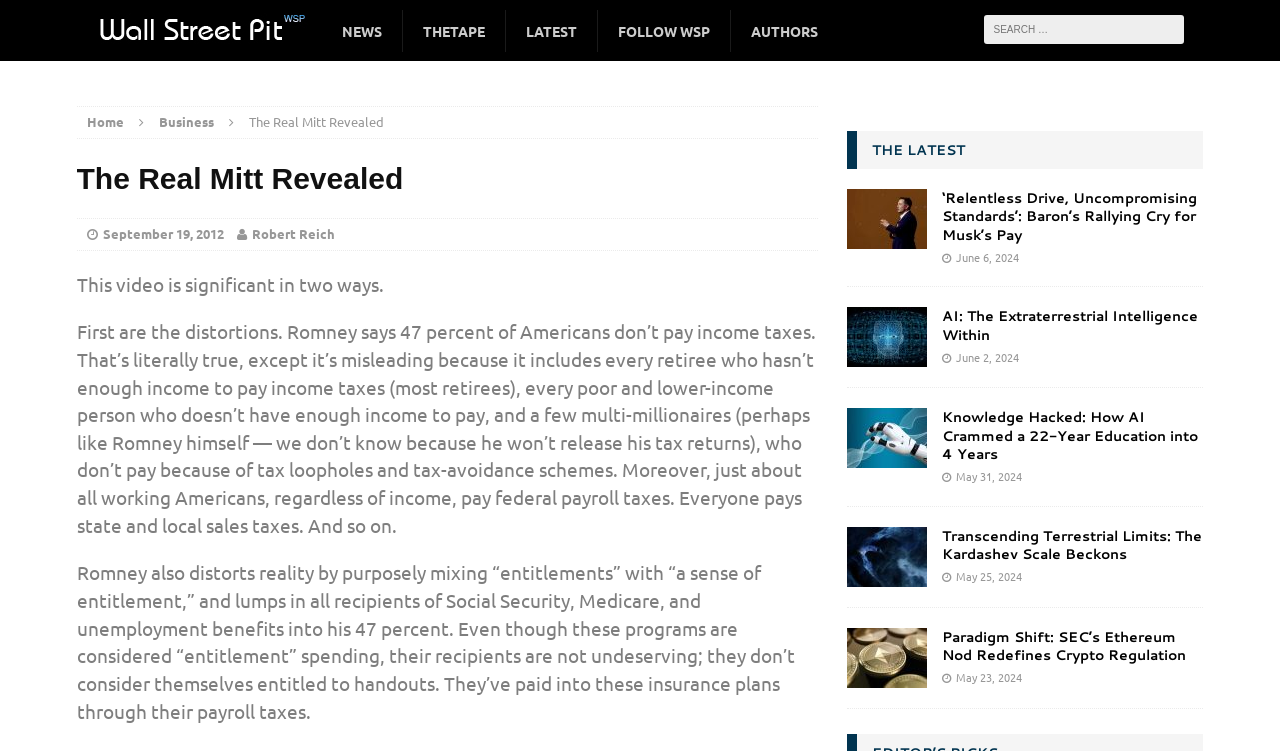Identify the bounding box coordinates of the section that should be clicked to achieve the task described: "Check the latest news".

[0.661, 0.174, 0.94, 0.225]